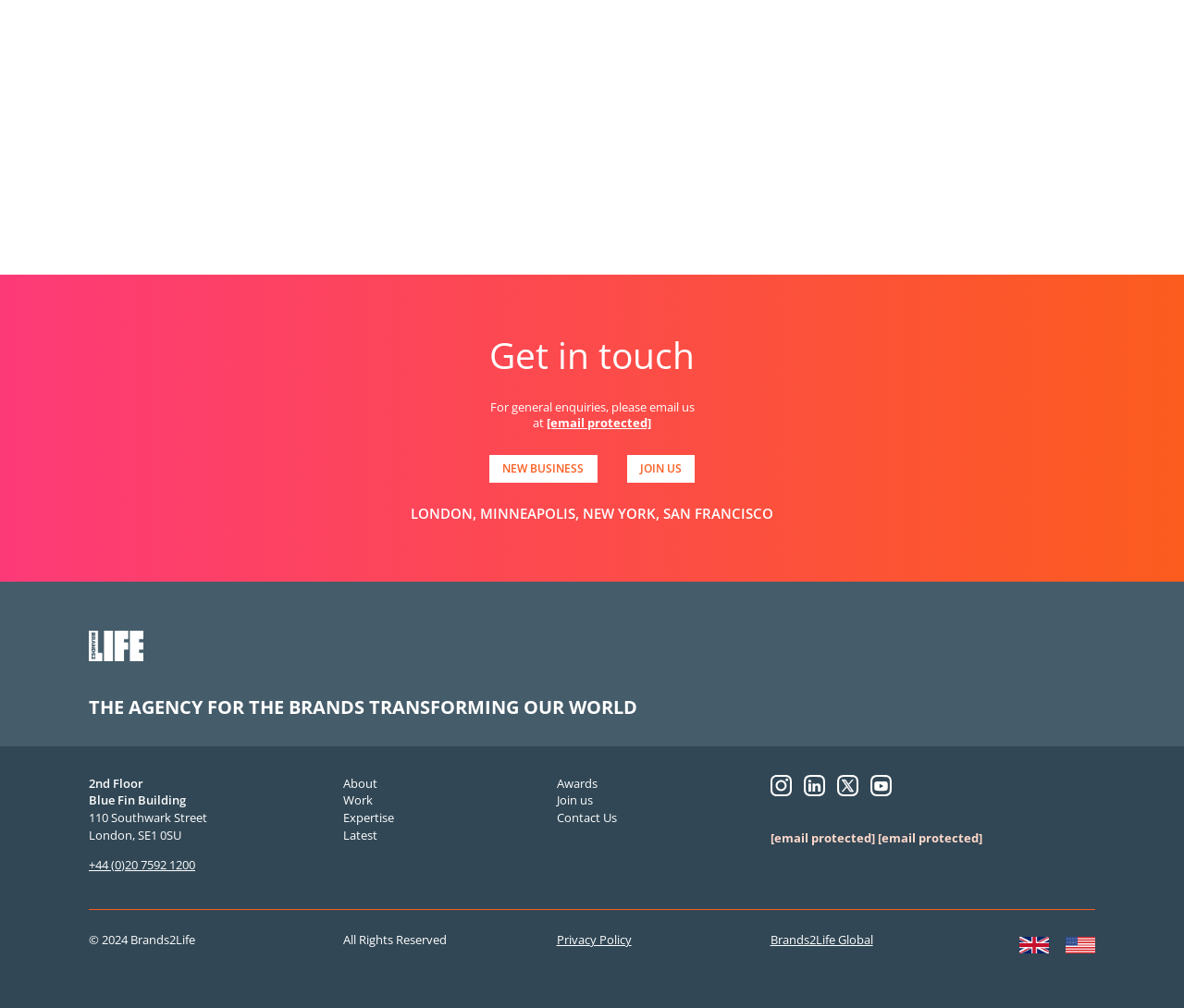Please identify the bounding box coordinates of the element I should click to complete this instruction: 'Get in touch'. The coordinates should be given as four float numbers between 0 and 1, like this: [left, top, right, bottom].

[0.365, 0.331, 0.635, 0.373]